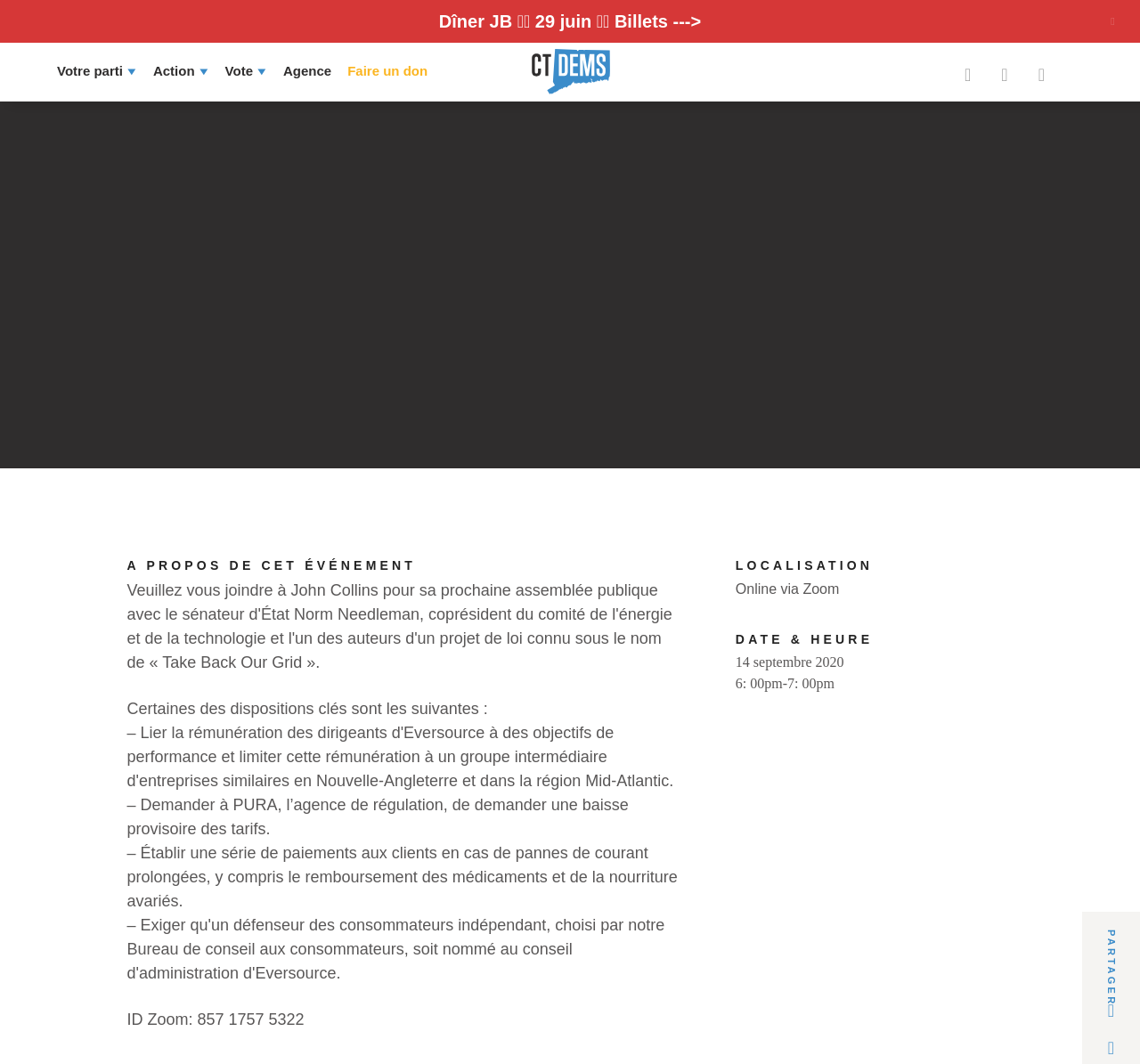What is the location of the event?
Based on the screenshot, provide a one-word or short-phrase response.

Online via Zoom